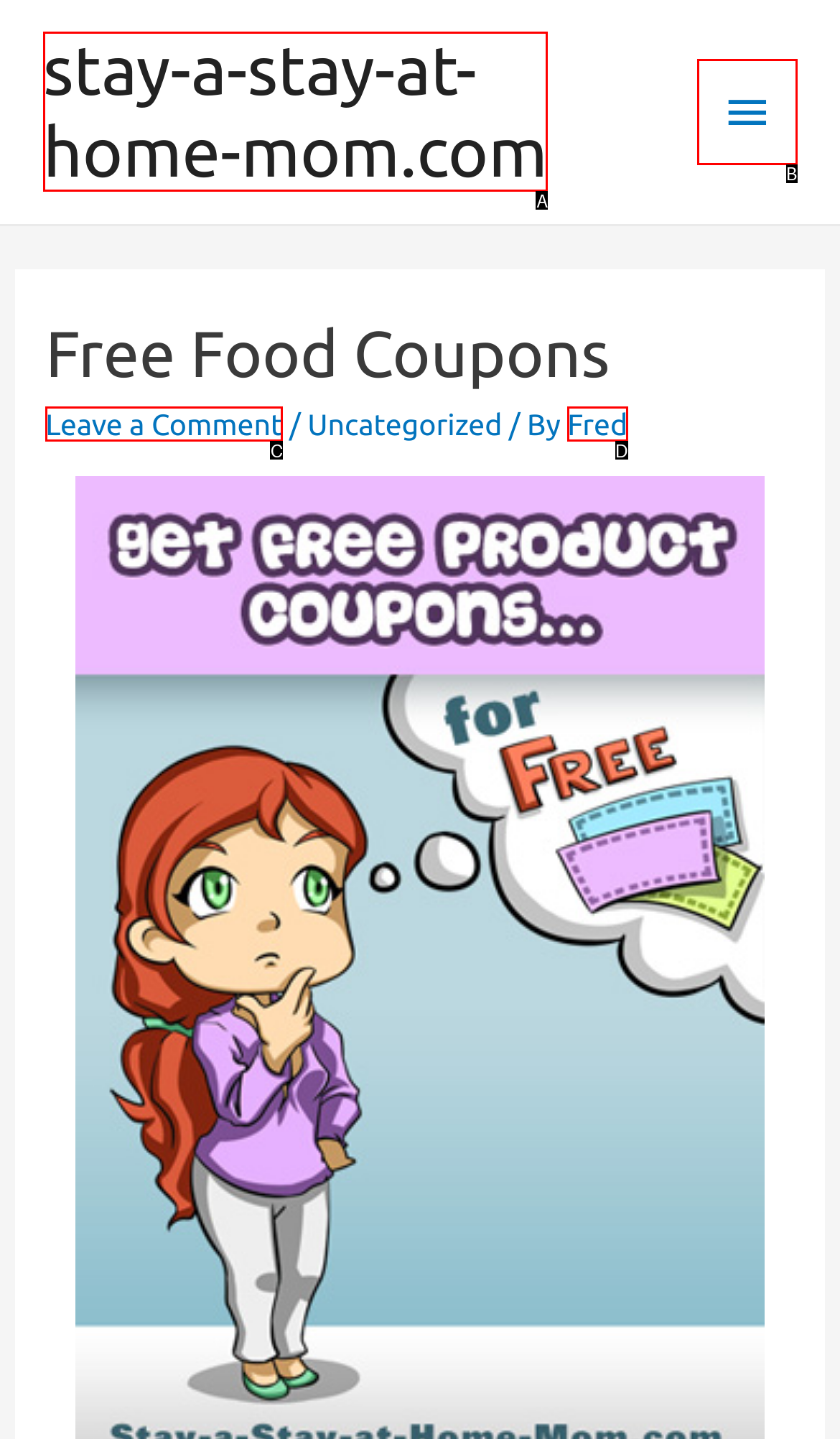From the provided options, which letter corresponds to the element described as: Main Menu
Answer with the letter only.

B